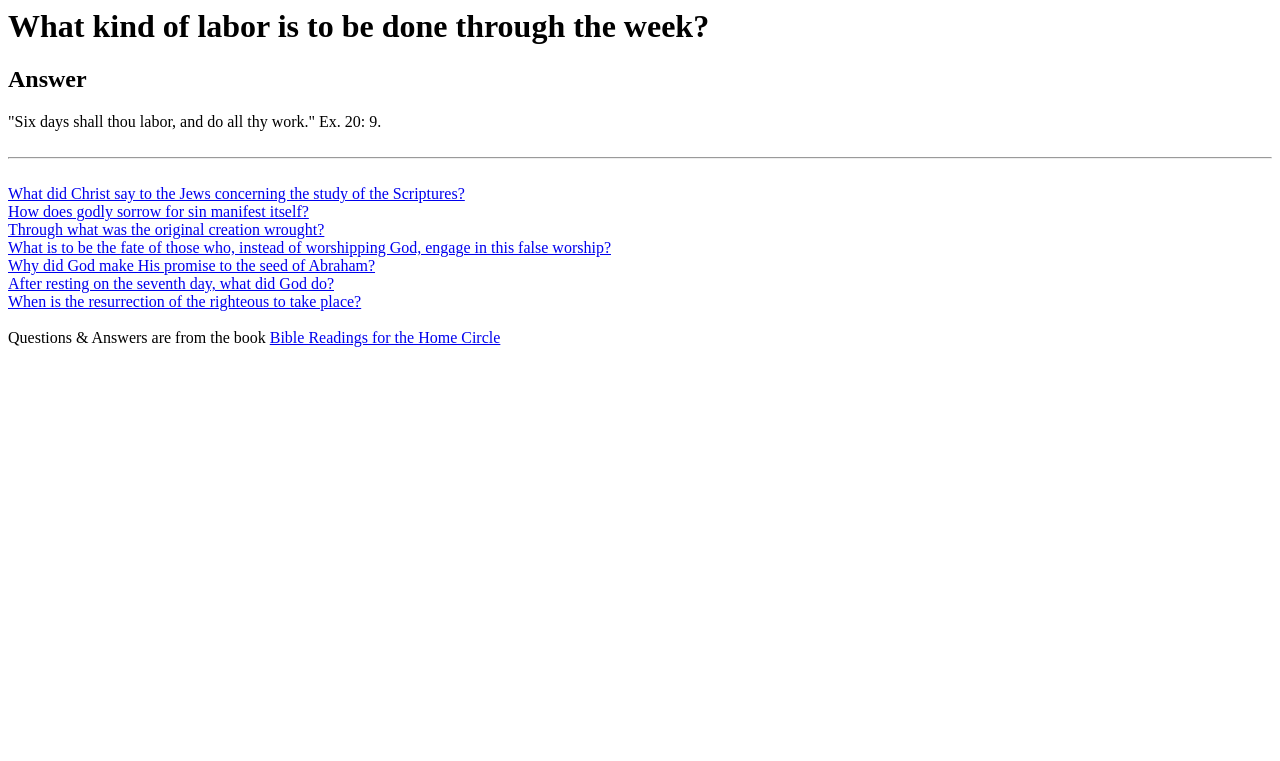Please locate the bounding box coordinates of the element's region that needs to be clicked to follow the instruction: "Open 'Bible Readings for the Home Circle'". The bounding box coordinates should be provided as four float numbers between 0 and 1, i.e., [left, top, right, bottom].

[0.211, 0.433, 0.391, 0.455]